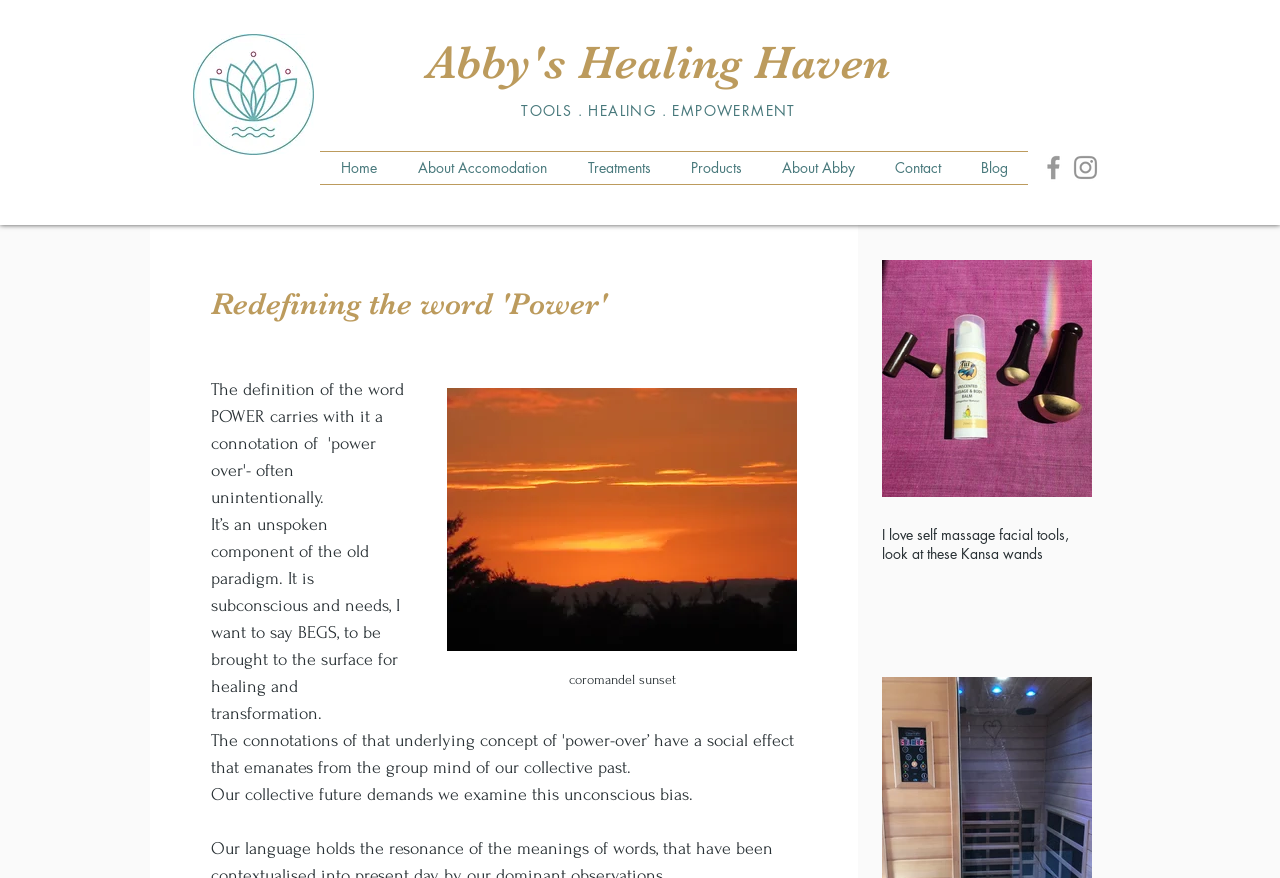Kindly determine the bounding box coordinates for the clickable area to achieve the given instruction: "Read the article by Dr Gigi Taguri".

None